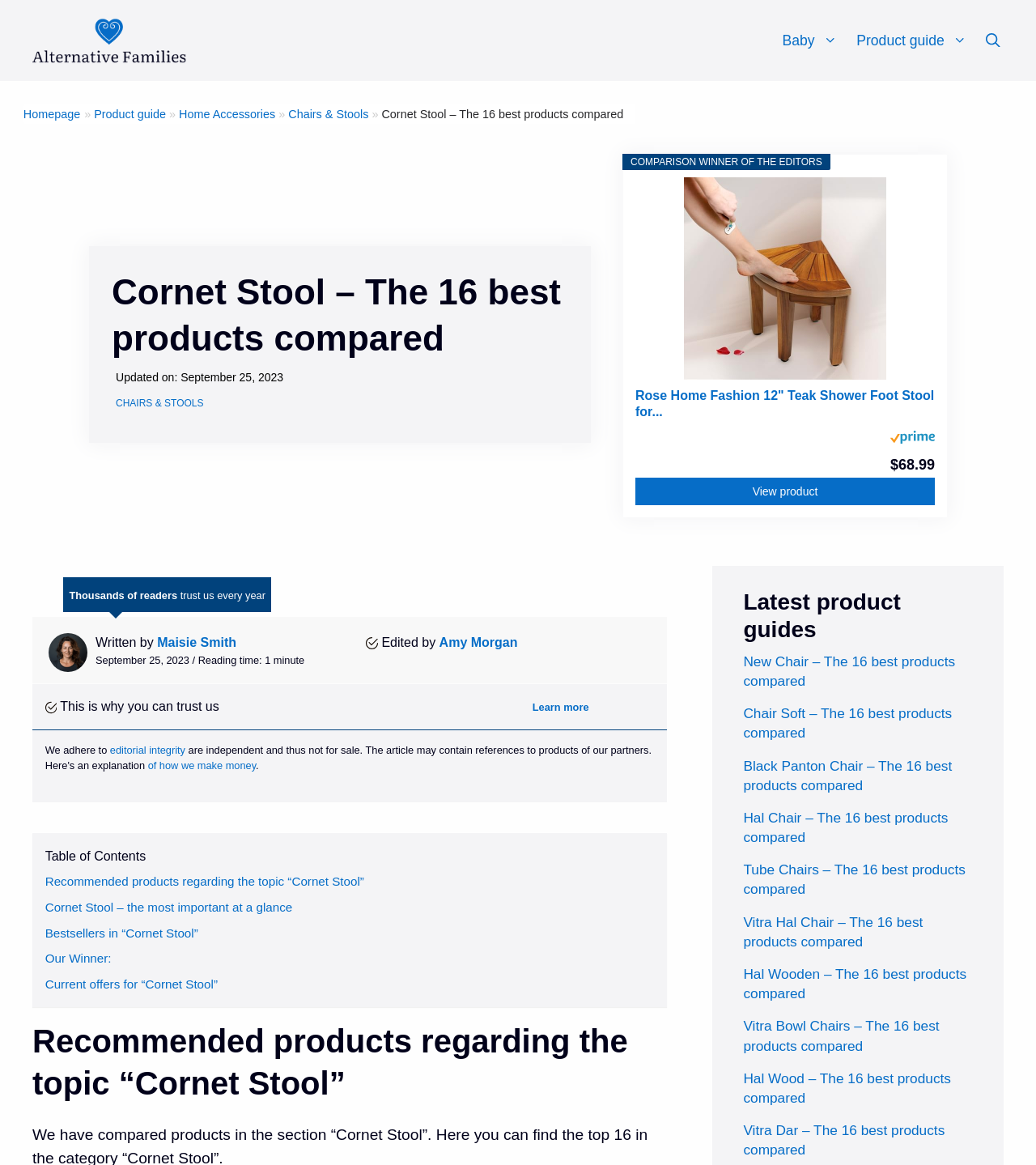Determine the bounding box coordinates of the element's region needed to click to follow the instruction: "Read the article about 'New Chair – The 16 best products compared'". Provide these coordinates as four float numbers between 0 and 1, formatted as [left, top, right, bottom].

[0.717, 0.561, 0.922, 0.591]